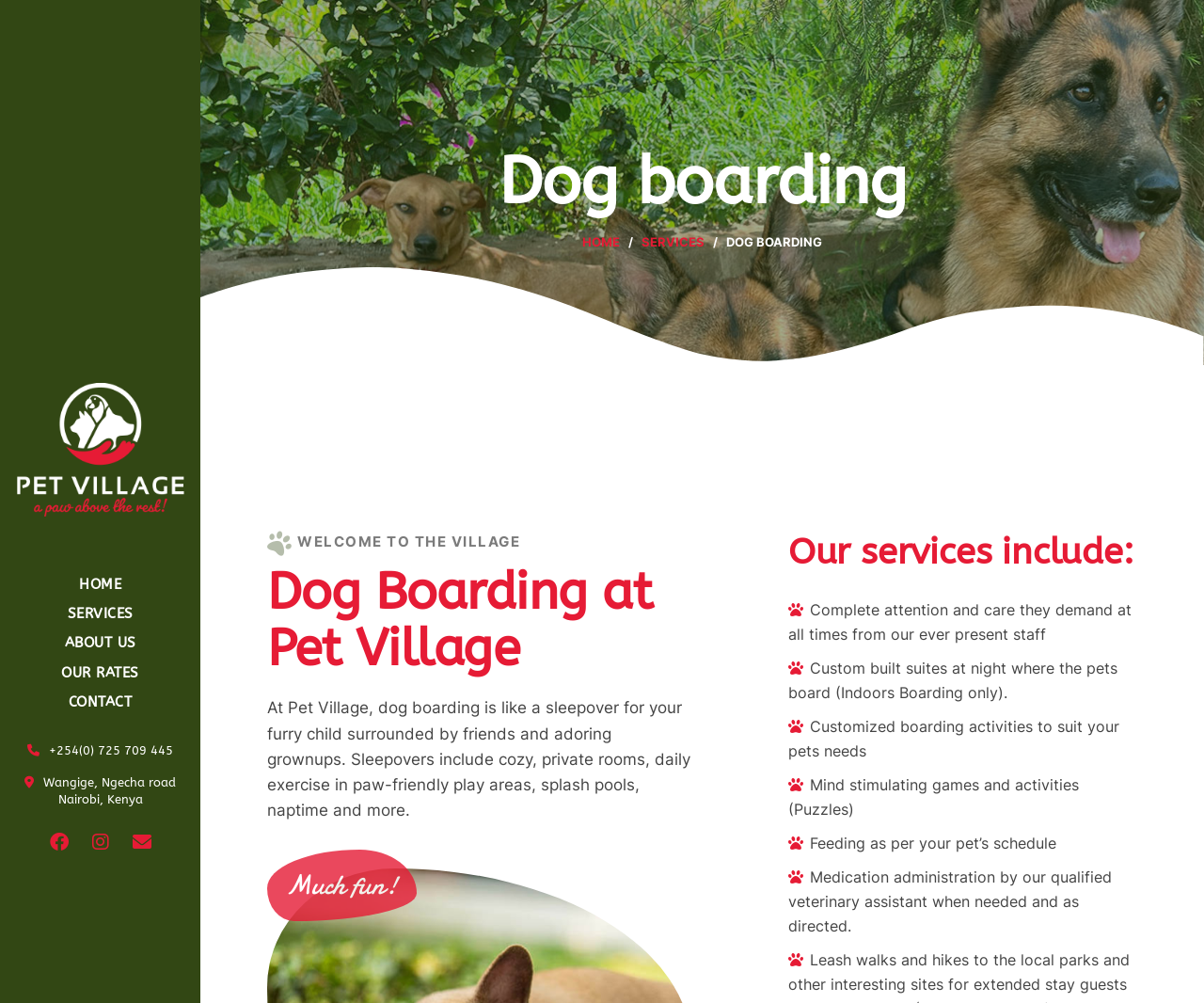Explain the contents of the webpage comprehensively.

The webpage is about Pet Village, a premium boarding and grooming service in Nairobi, Kenya. At the top, there are several links, including "HOME", "SERVICES", "ABOUT US", "OUR RATES", and "CONTACT", which are positioned horizontally and centered. Below these links, there is a phone number "+254(0) 725 709 445" and an address "Wangige, Ngecha road, Nairobi, Kenya".

On the left side, there is a large image that takes up most of the vertical space. Above the image, there is a heading "Dog boarding" and a link "HOME" with a separator line next to it. Below the link, there is another link "SERVICES" with a separator line next to it, and a heading "DOG BOARDING".

On the right side, there is a welcome message "WELCOME TO THE VILLAGE" and a heading "Dog Boarding at Pet Village". Below these headings, there is a paragraph describing the dog boarding service, which includes cozy private rooms, daily exercise, and more. Further down, there is a heading "Our services include:" followed by a list of services, including complete attention and care, custom-built suites, customized boarding activities, mind-stimulating games, feeding as per the pet's schedule, and medication administration.

At the bottom of the page, there is a social media section with three links represented by icons. There is also a short text "Much fun!" positioned near the bottom of the page.